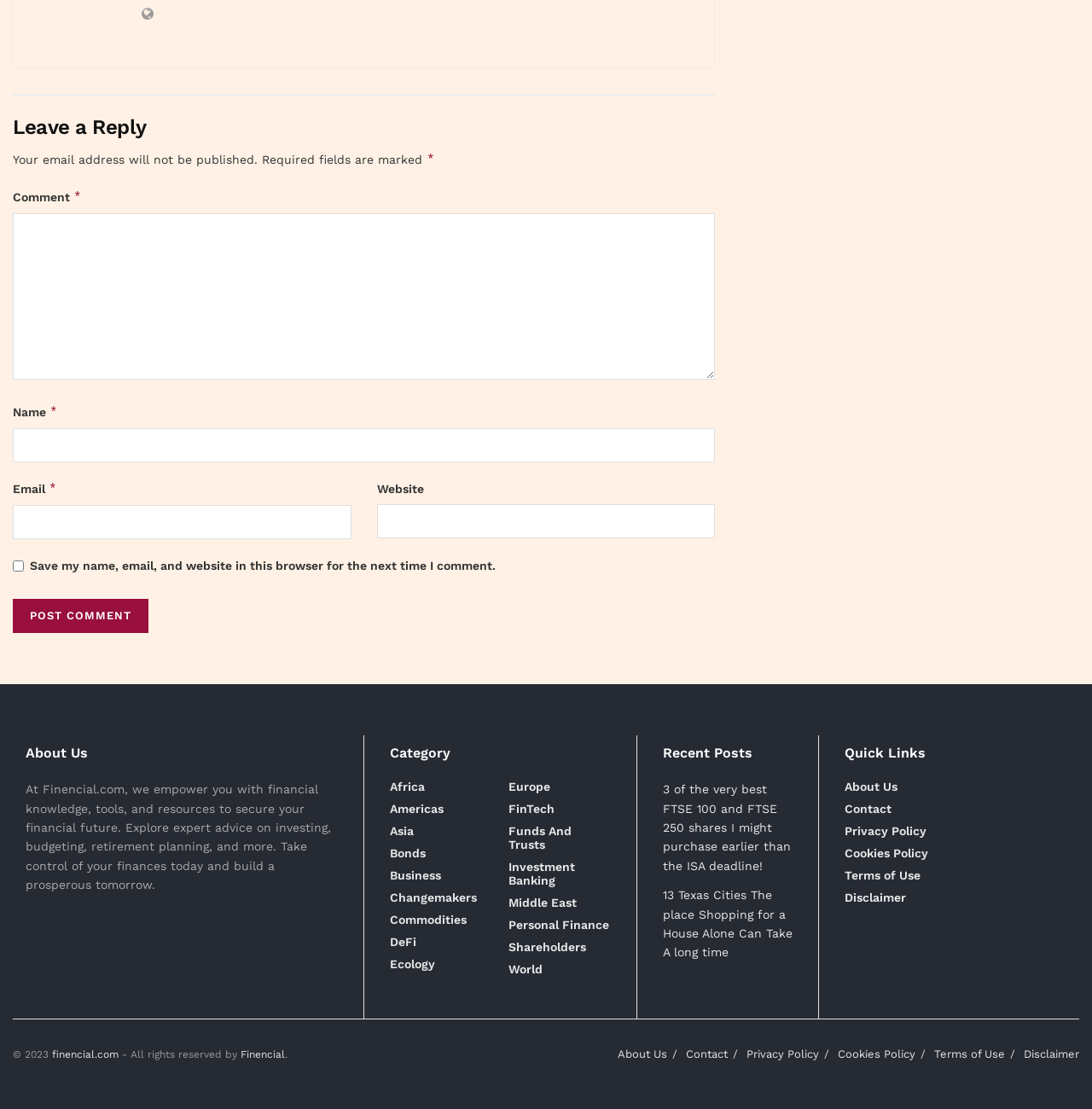Kindly determine the bounding box coordinates for the clickable area to achieve the given instruction: "Post a comment".

[0.012, 0.542, 0.136, 0.573]